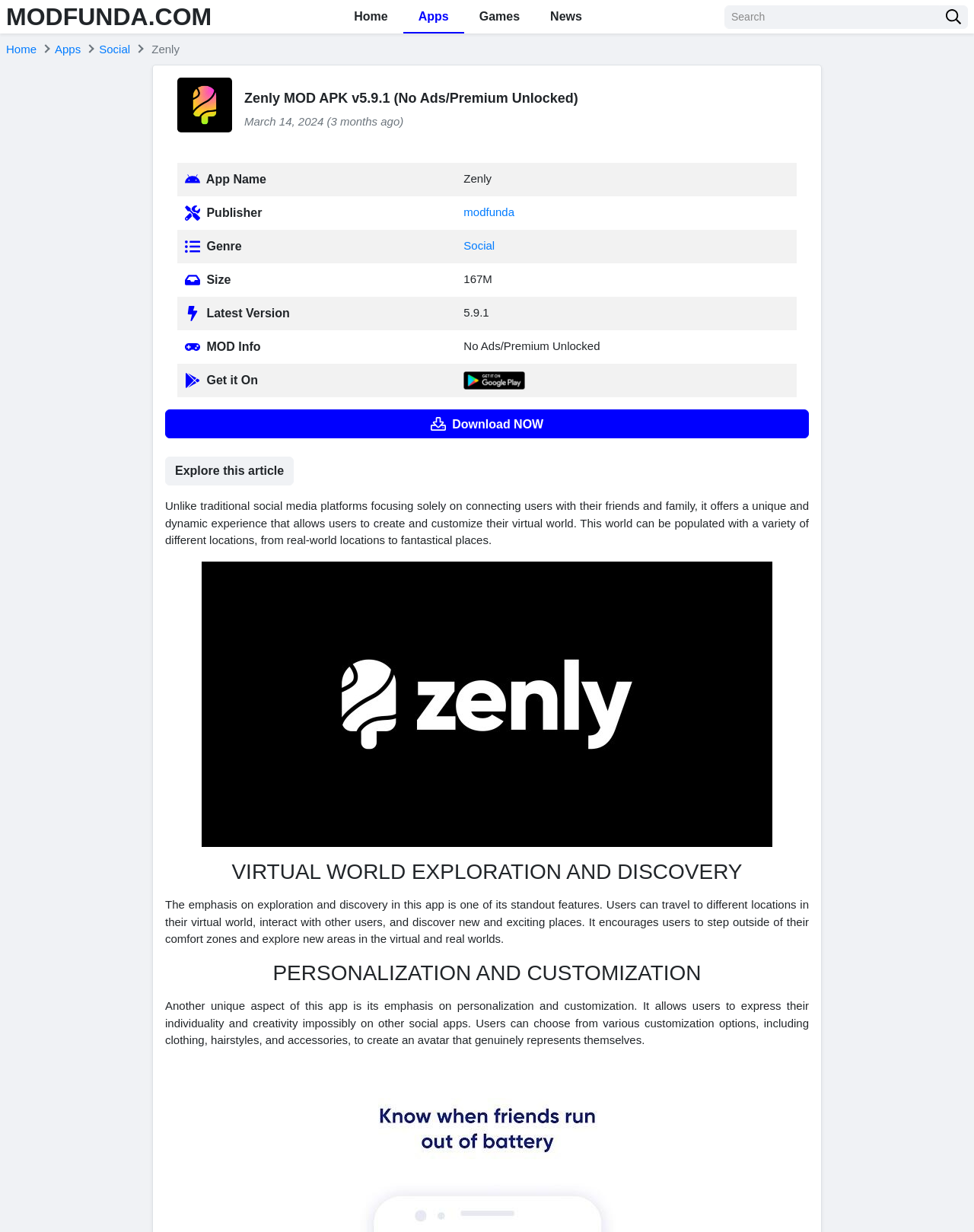Please identify the bounding box coordinates of the element's region that should be clicked to execute the following instruction: "Download the Zenly MOD APK". The bounding box coordinates must be four float numbers between 0 and 1, i.e., [left, top, right, bottom].

[0.17, 0.332, 0.83, 0.356]